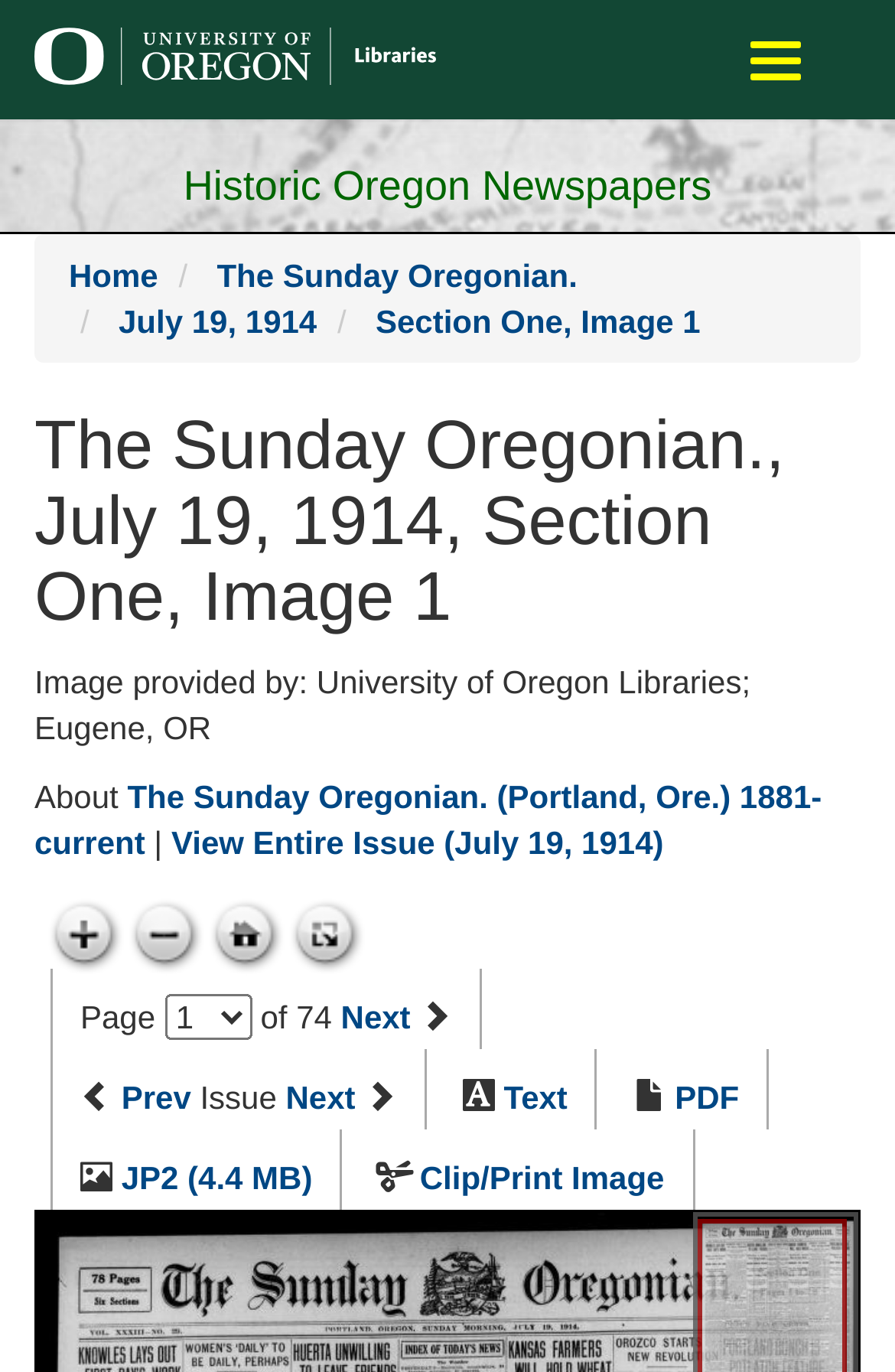Please provide a comprehensive response to the question based on the details in the image: What are the available formats to view the issue?

I found the answer by looking at the link elements with the texts 'Text', 'PDF', and 'JP2 (4.4 MB)' which are likely to be the available formats to view the issue.